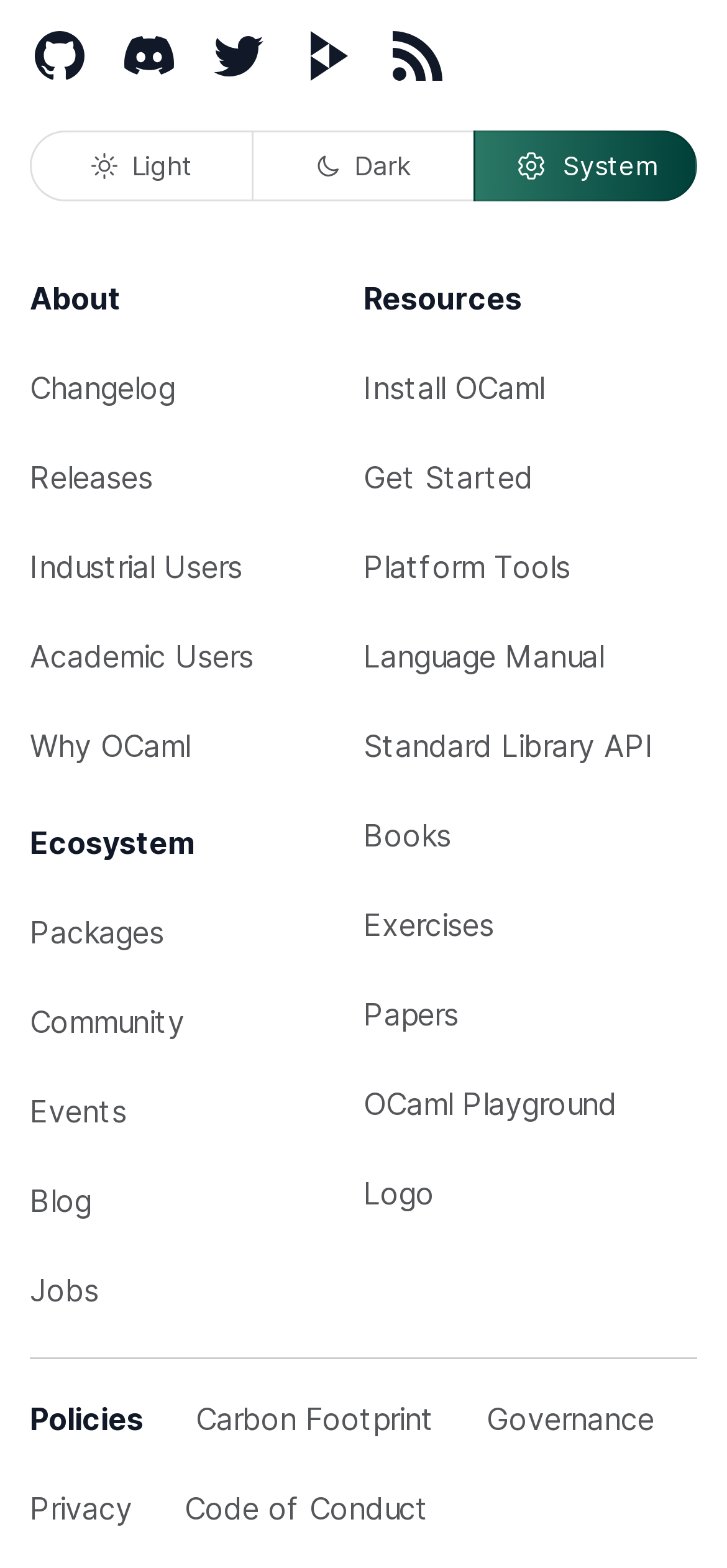Find the bounding box coordinates for the element that must be clicked to complete the instruction: "Search for something". The coordinates should be four float numbers between 0 and 1, indicated as [left, top, right, bottom].

None